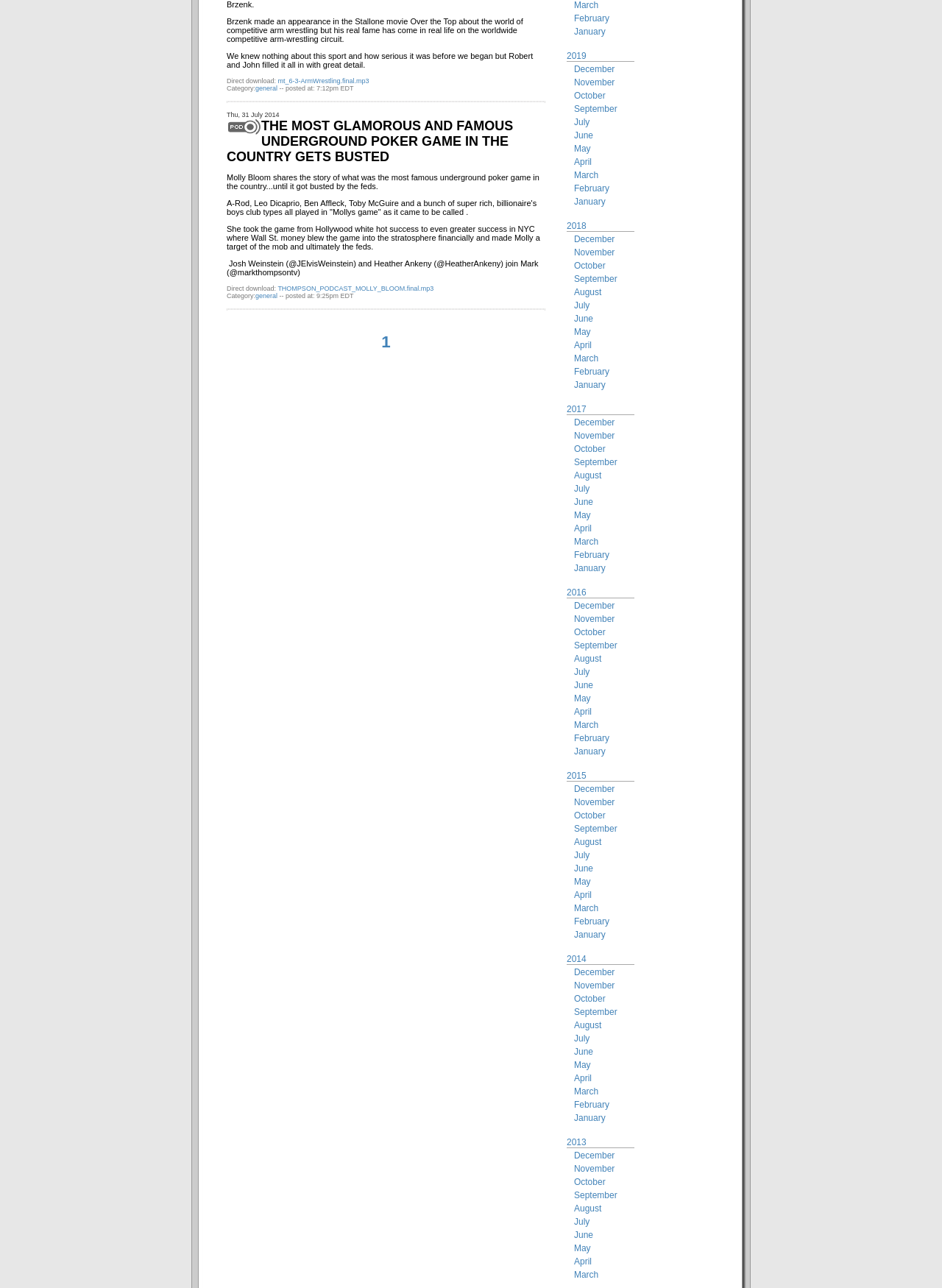What is the topic of the first podcast?
Refer to the image and provide a detailed answer to the question.

The first podcast is about arm wrestling, as indicated by the text 'Brzenk made an appearance in the Stallone movie Over the Top about the world of competitive arm wrestling but his real fame has come in real life on the worldwide competitive arm-wrestling circuit.'